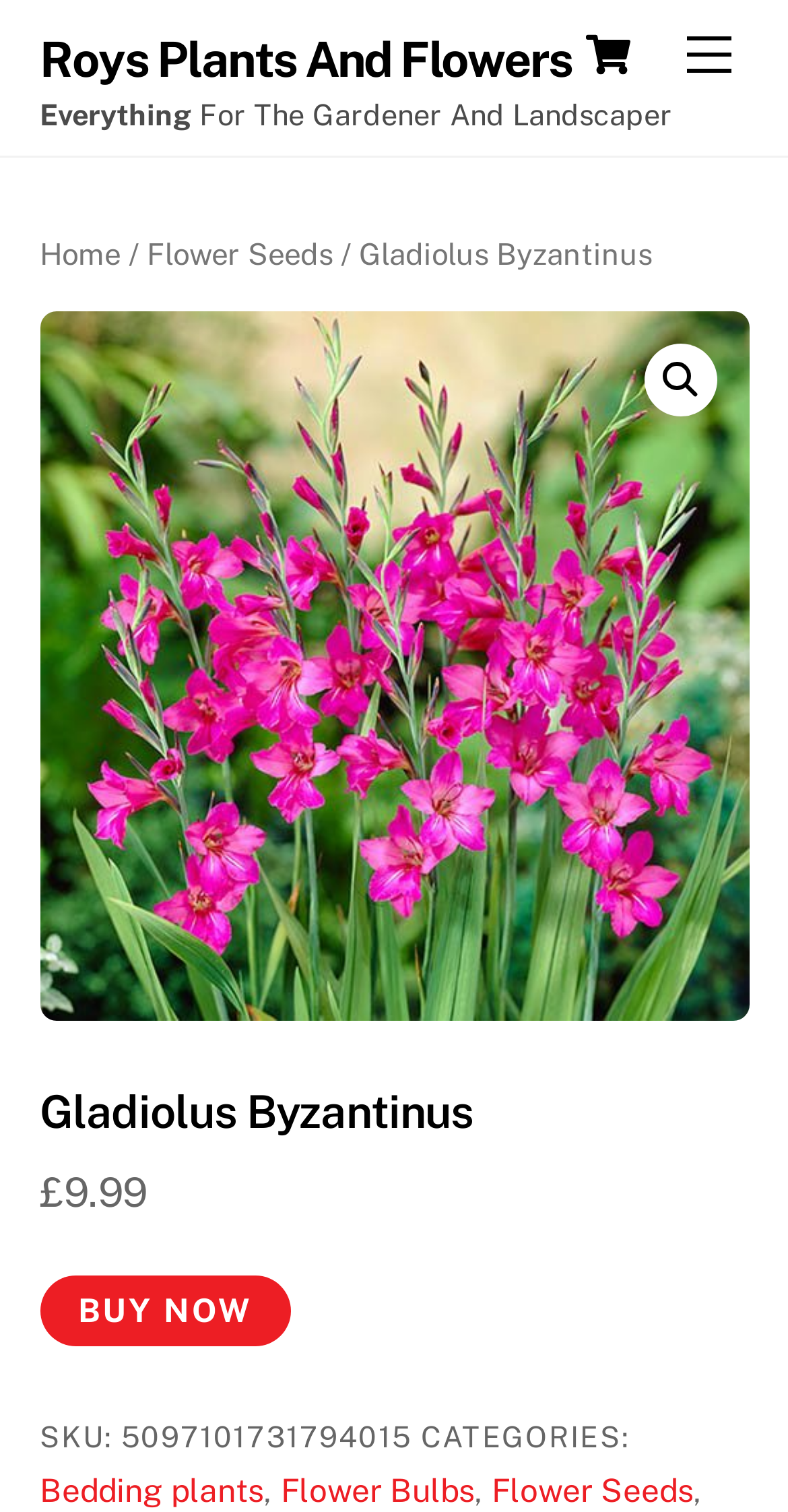Give a concise answer of one word or phrase to the question: 
How much does the plant cost?

£9.99